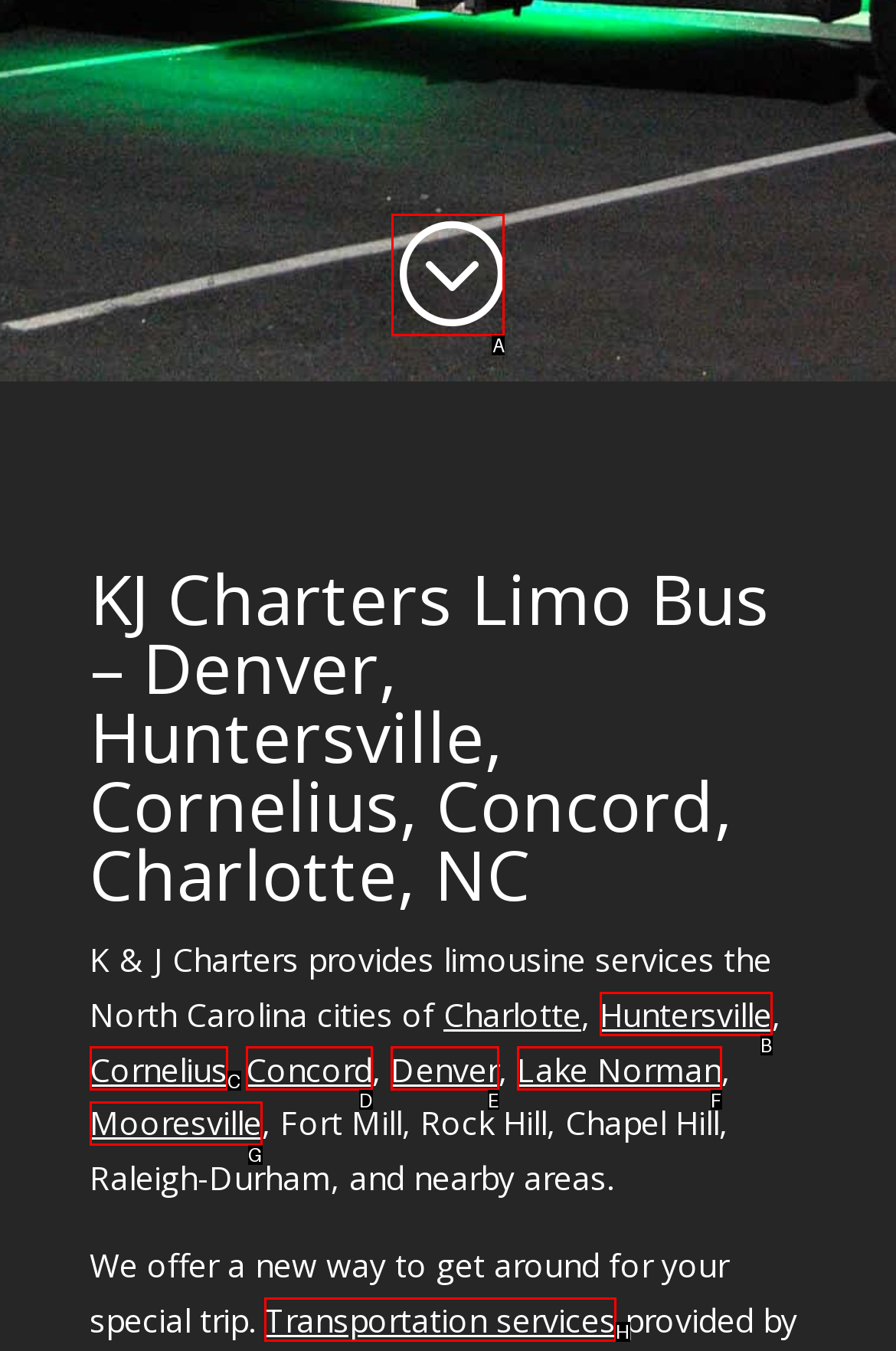Identify which HTML element matches the description: Huntersville
Provide your answer in the form of the letter of the correct option from the listed choices.

B